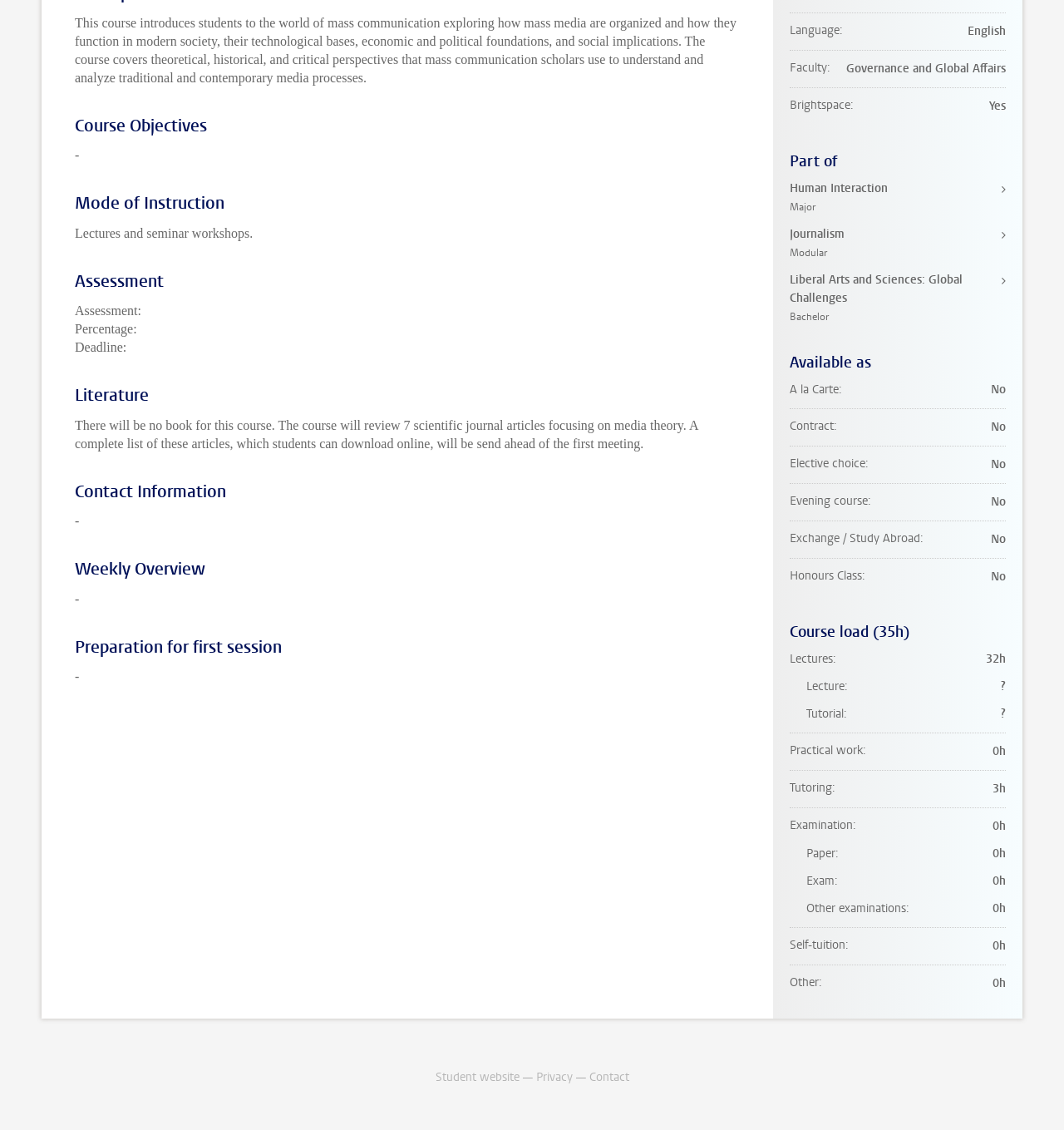For the following element description, predict the bounding box coordinates in the format (top-left x, top-left y, bottom-right x, bottom-right y). All values should be floating point numbers between 0 and 1. Description: Contact

[0.554, 0.946, 0.591, 0.96]